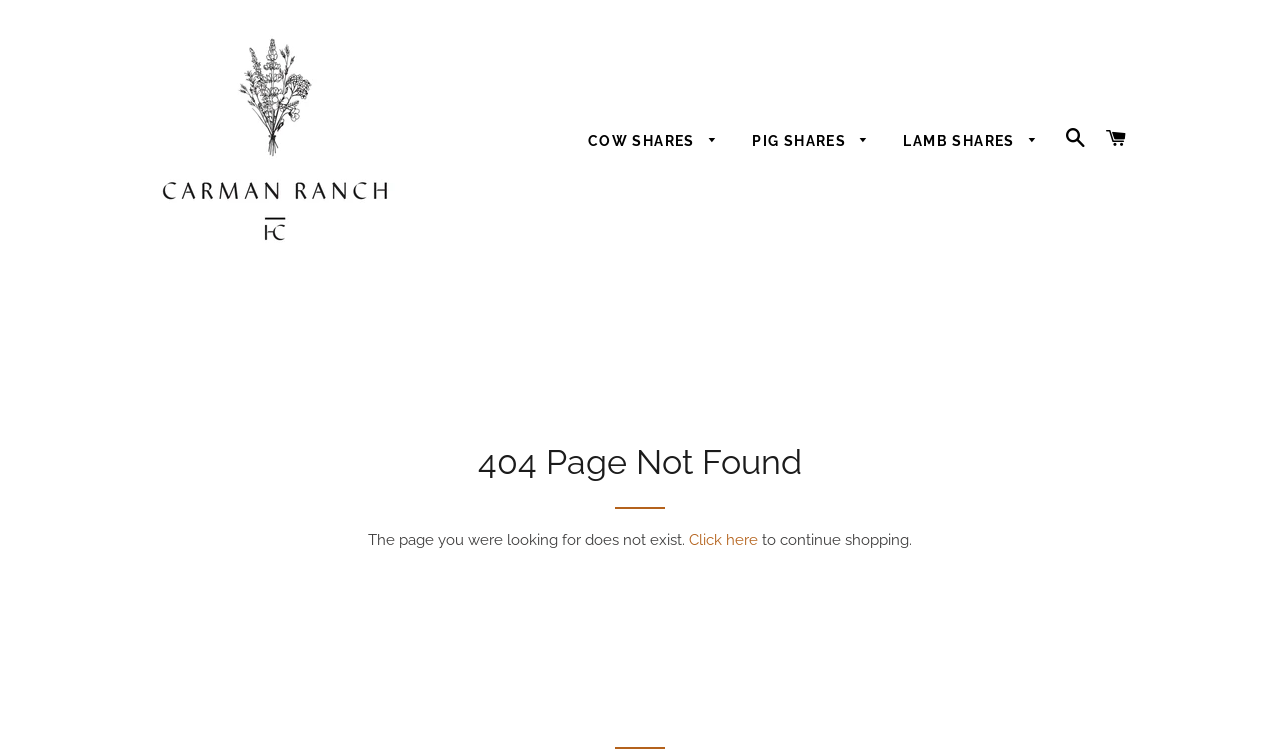Construct a comprehensive description capturing every detail on the webpage.

The webpage appears to be a 404 error page from Carman Ranch, a website that sells grass-fed beef and pasture-raised pork. At the top of the page, there is a layout table that spans most of the width, containing several links and an image of the Carman Ranch logo. The links include "COW SHARES", "PIG SHARES", "LAMB SHARES", "SEARCH", and "CART", which are positioned horizontally next to each other.

Below the layout table, there is a main section that takes up most of the page's height. Within this section, there is a header that spans the full width, containing a heading that reads "404 Page Not Found". Below the heading, there is a horizontal separator line, followed by a paragraph of text that explains the error, stating "The page you were looking for does not exist." The text is centered on the page.

Next to the paragraph, there is a link that reads "Click here" to continue shopping, which is positioned to the right of the text. The link is followed by another piece of text that completes the sentence "to continue shopping." At the very bottom of the page, there is another horizontal separator line.